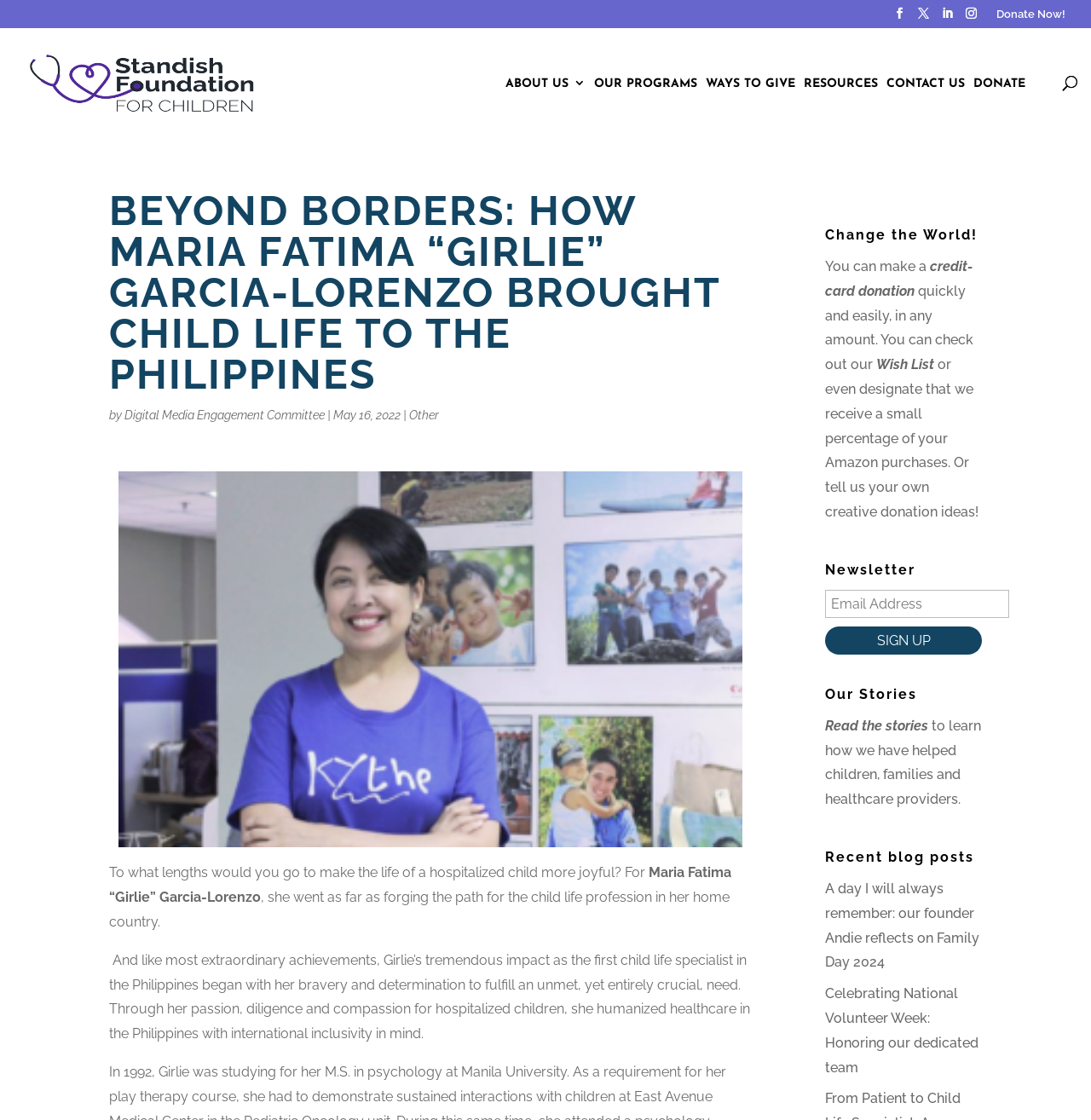Please provide a comprehensive response to the question based on the details in the image: Who is the founder of Standish Foundation for Children?

I inferred this answer by reading the text 'our founder Andie reflects on Family Day 2024' in the 'Recent blog posts' section, which suggests that Andie is the founder of the organization.